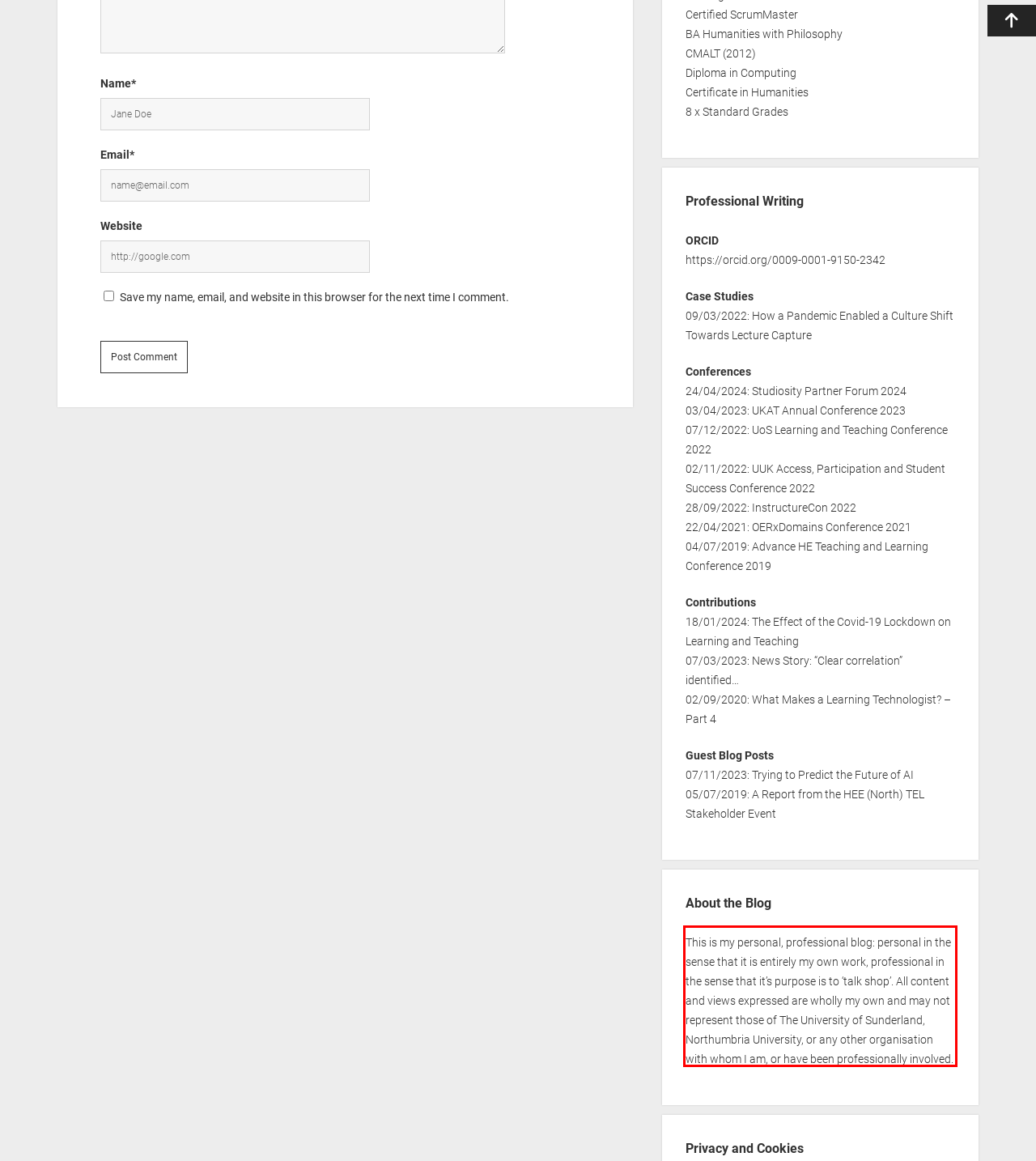Identify the text within the red bounding box on the webpage screenshot and generate the extracted text content.

This is my personal, professional blog: personal in the sense that it is entirely my own work, professional in the sense that it’s purpose is to ‘talk shop’. All content and views expressed are wholly my own and may not represent those of The University of Sunderland, Northumbria University, or any other organisation with whom I am, or have been professionally involved.